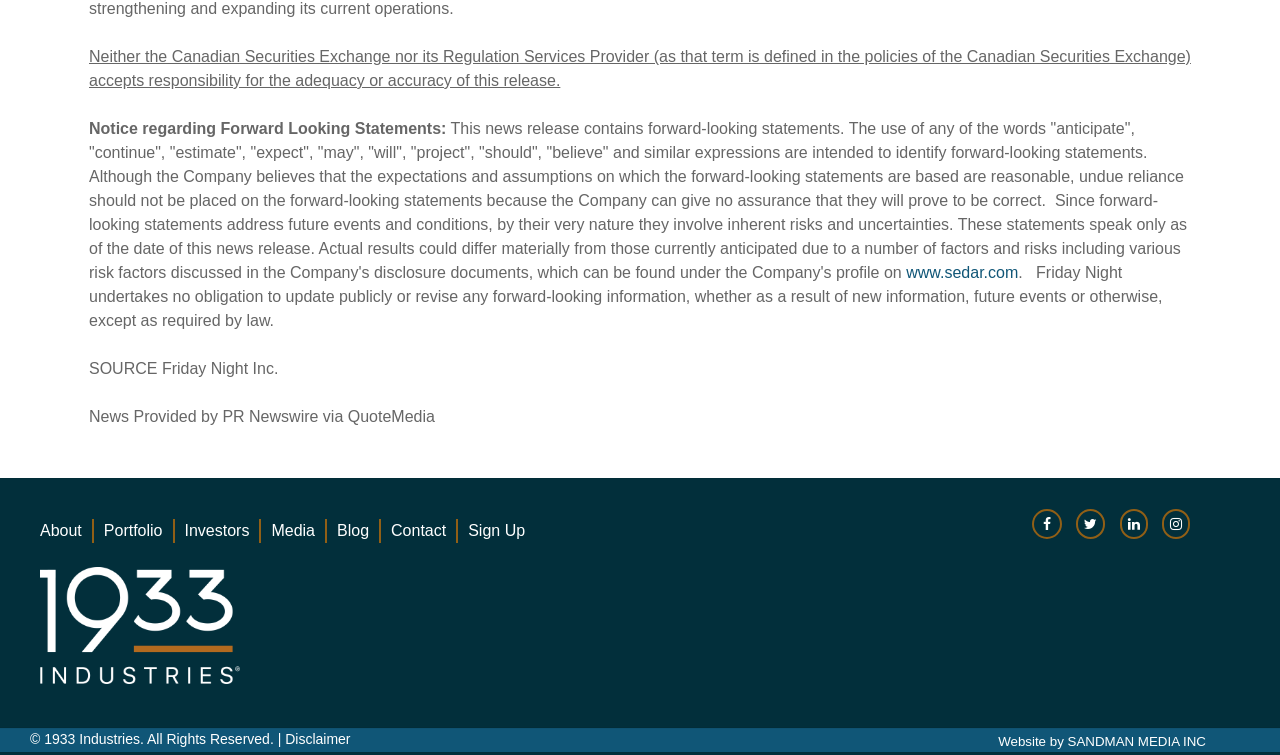Locate the bounding box coordinates of the element I should click to achieve the following instruction: "Click on Disclaimer".

[0.223, 0.968, 0.274, 0.99]